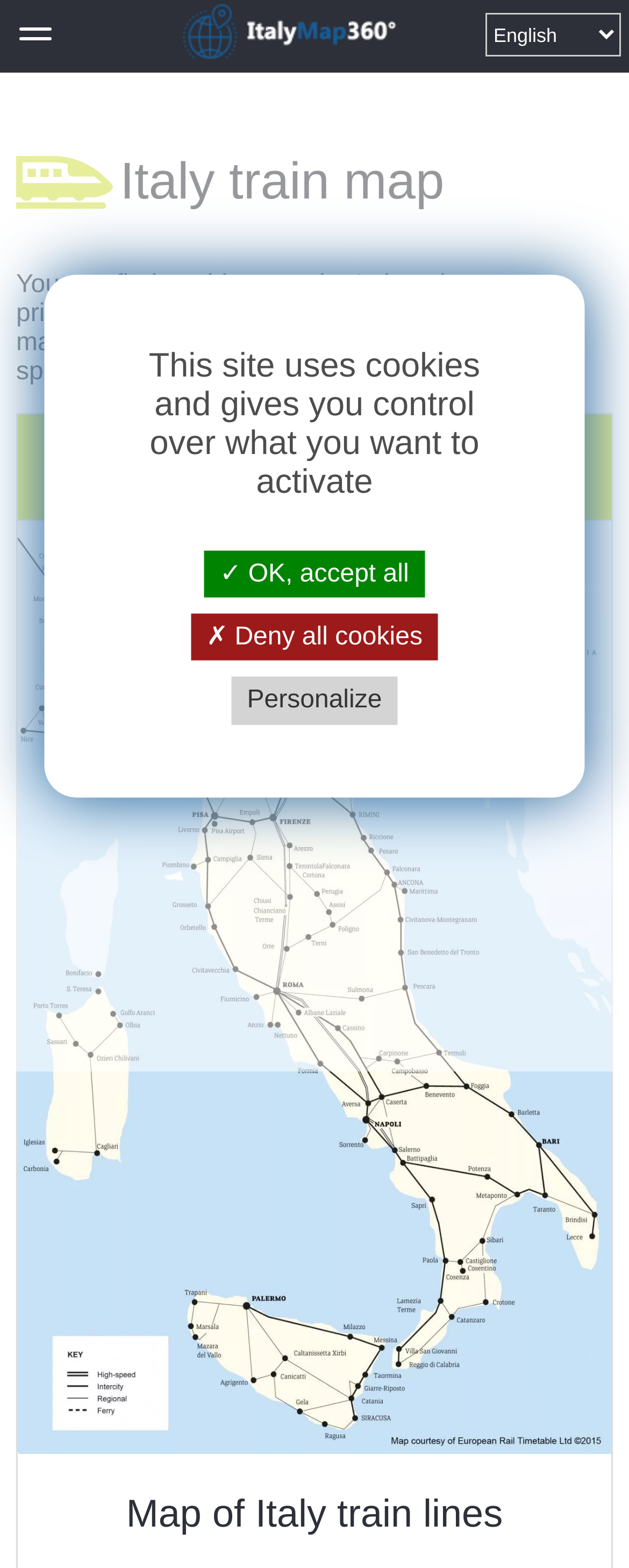Using the elements shown in the image, answer the question comprehensively: What is the main topic of this webpage?

Based on the webpage content, especially the heading 'Italy train map' and the image 'TRAIN', it is clear that the main topic of this webpage is related to Italy train map.